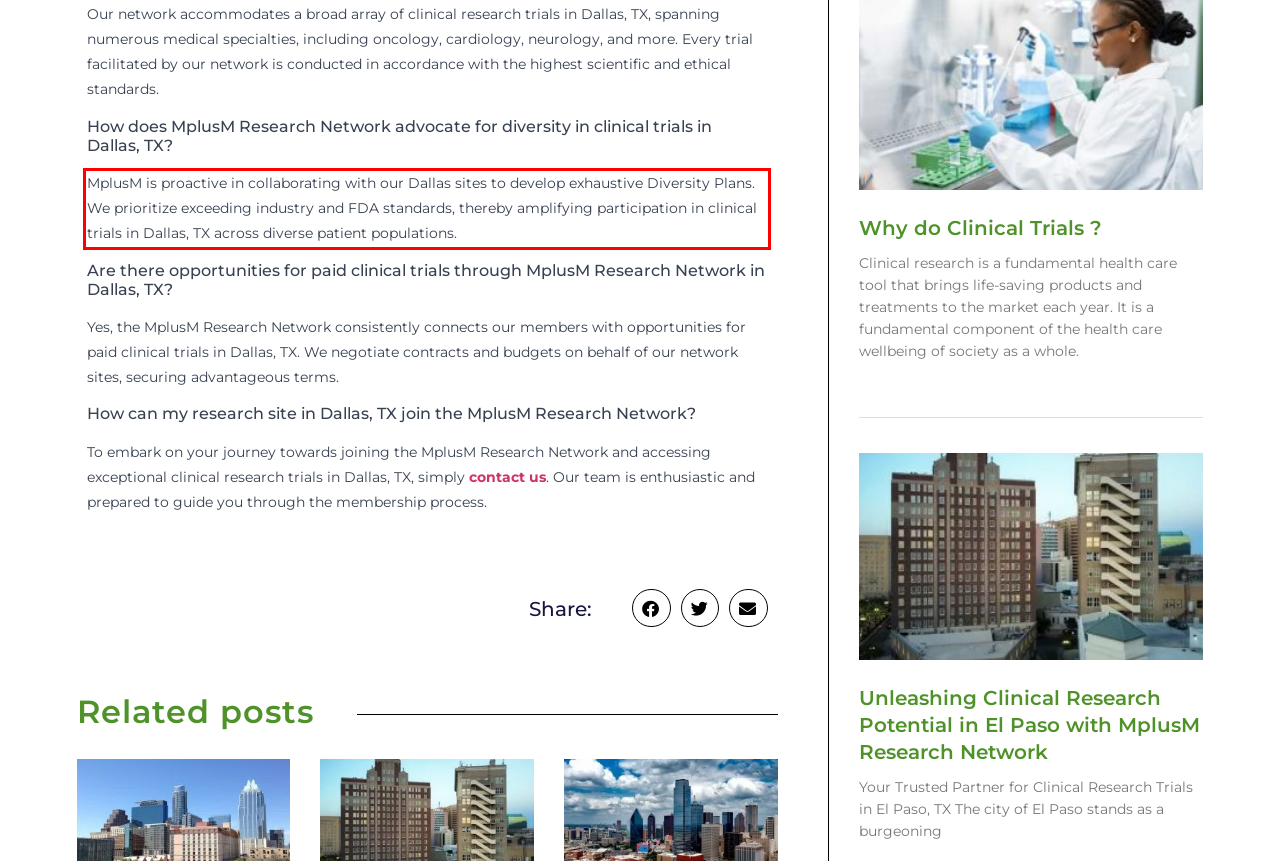Please take the screenshot of the webpage, find the red bounding box, and generate the text content that is within this red bounding box.

MplusM is proactive in collaborating with our Dallas sites to develop exhaustive Diversity Plans. We prioritize exceeding industry and FDA standards, thereby amplifying participation in clinical trials in Dallas, TX across diverse patient populations.